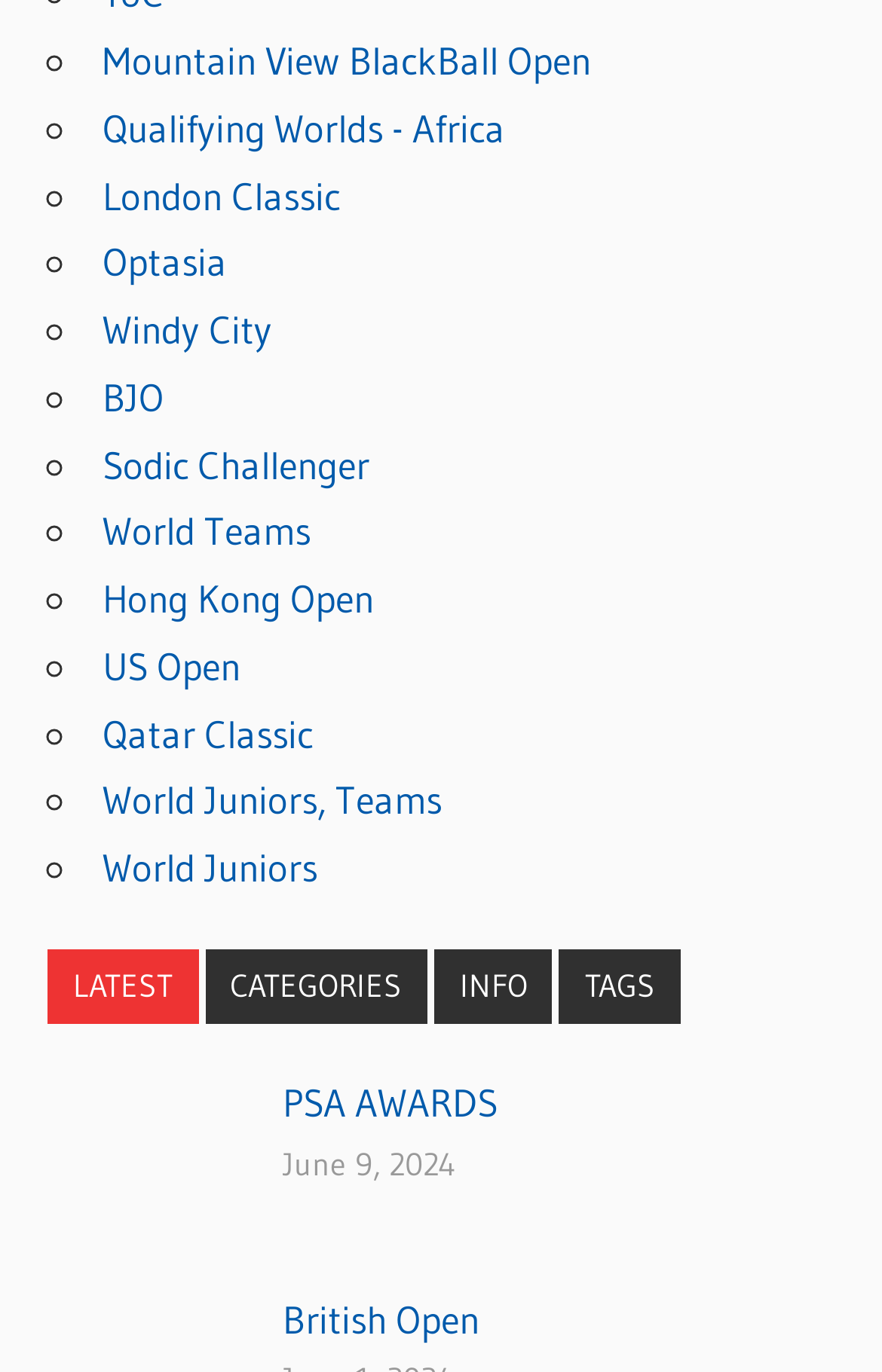Find the UI element described as: "World Juniors, Teams" and predict its bounding box coordinates. Ensure the coordinates are four float numbers between 0 and 1, [left, top, right, bottom].

[0.116, 0.566, 0.501, 0.6]